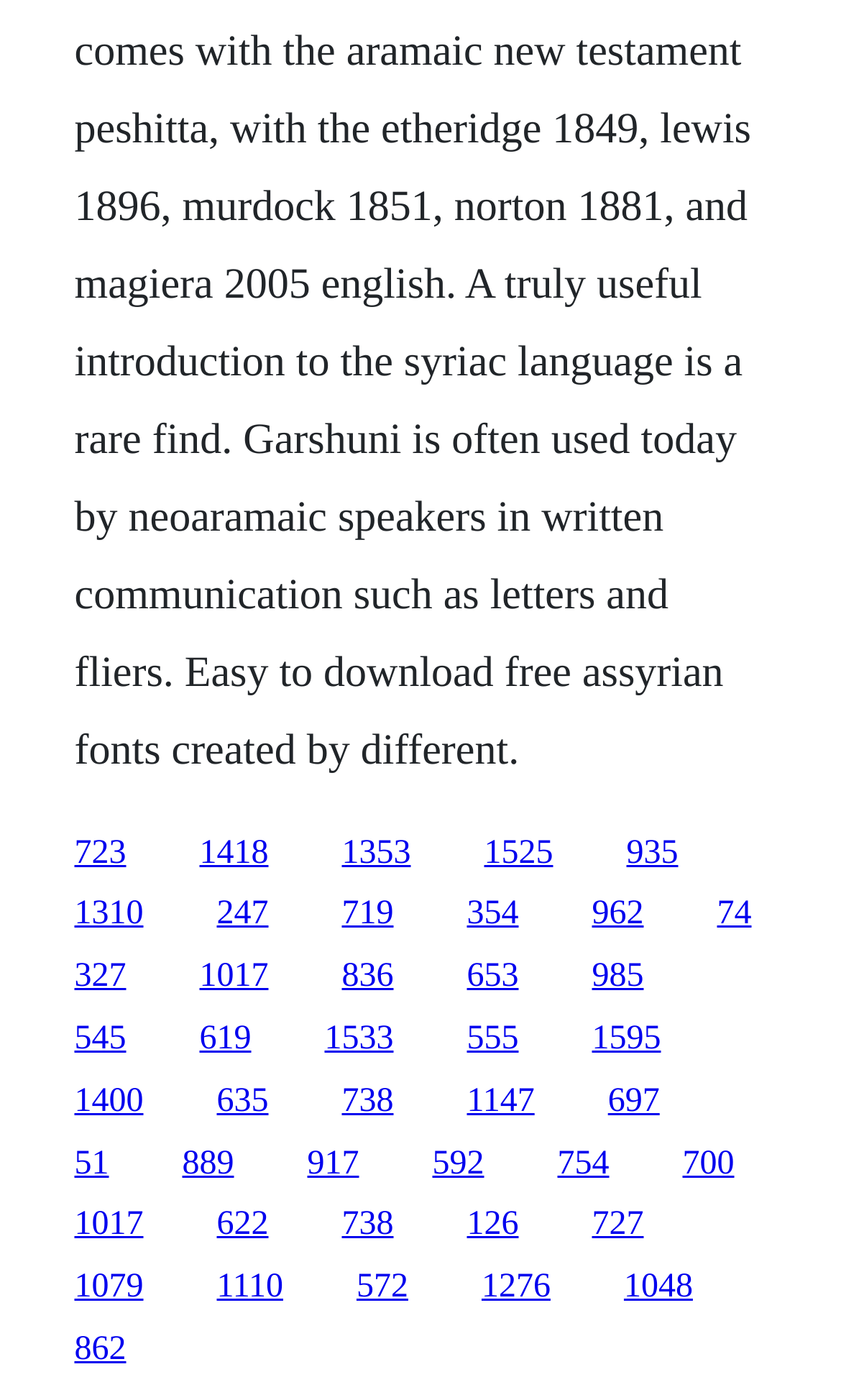What is the vertical position of the first link?
We need a detailed and exhaustive answer to the question. Please elaborate.

I looked at the y1 coordinate of the first link element, which is 0.596, indicating its vertical position on the webpage.